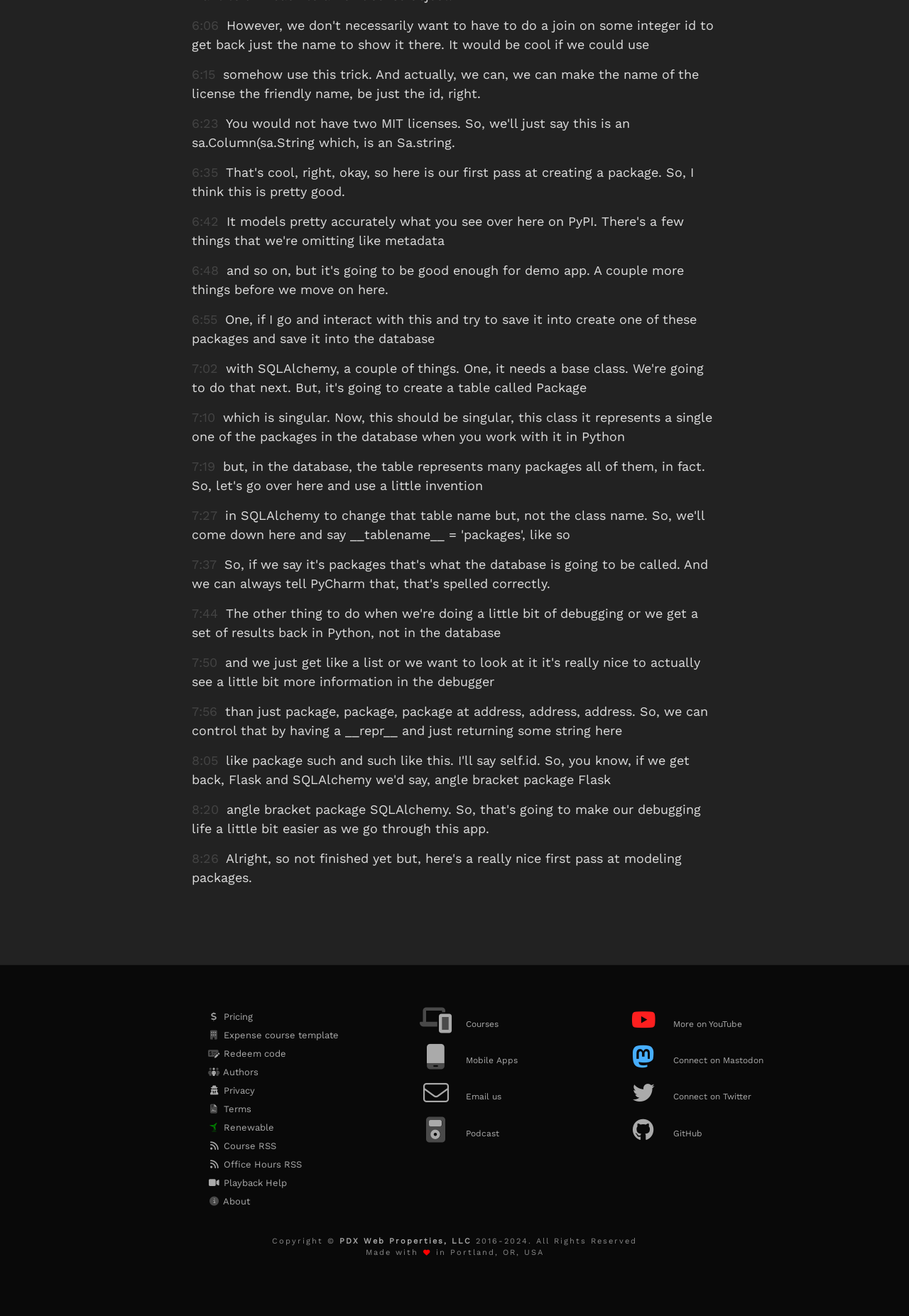Show me the bounding box coordinates of the clickable region to achieve the task as per the instruction: "Email us".

[0.456, 0.816, 0.62, 0.843]